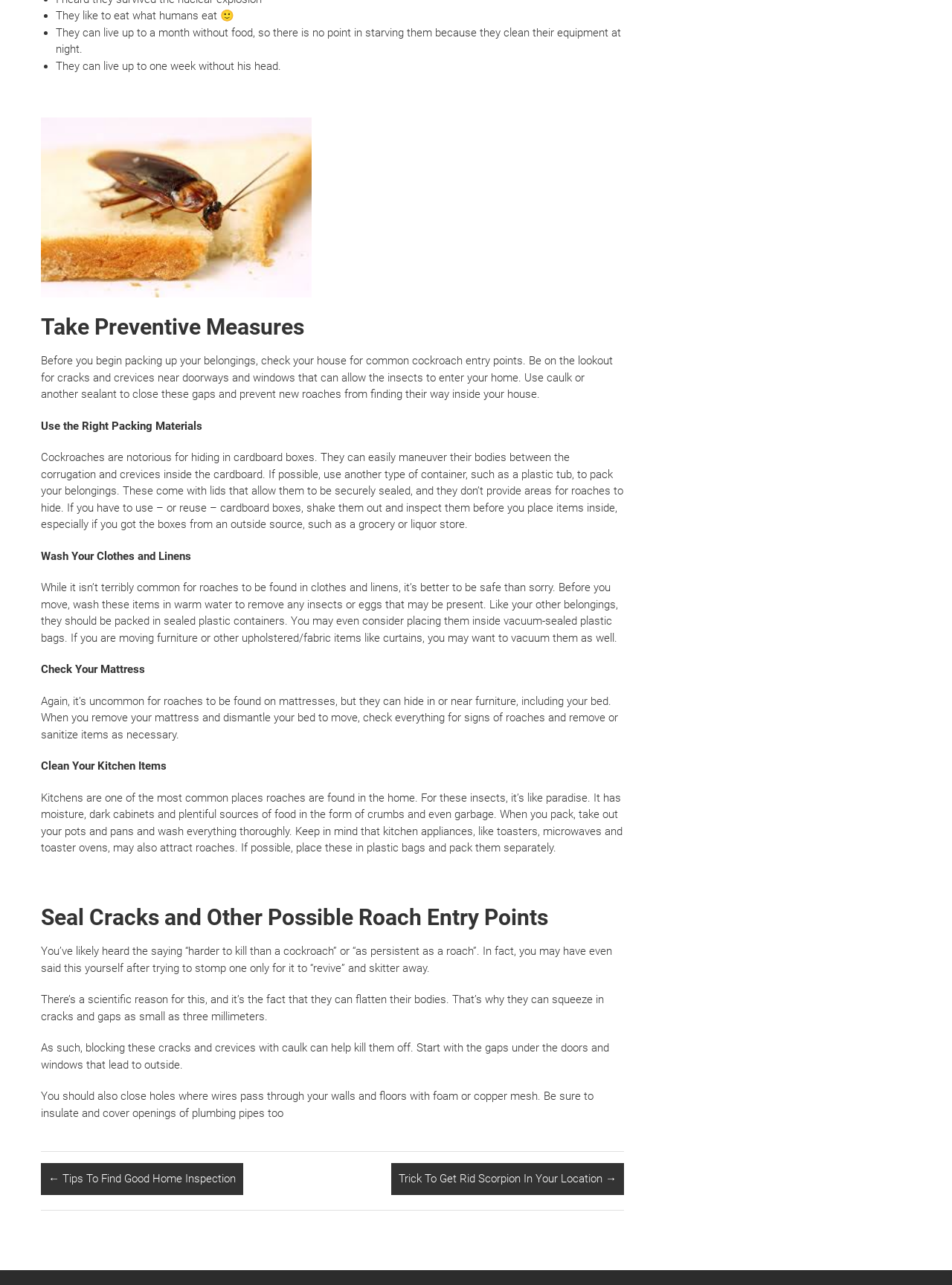Please reply with a single word or brief phrase to the question: 
What do cockroaches like to eat?

Human food